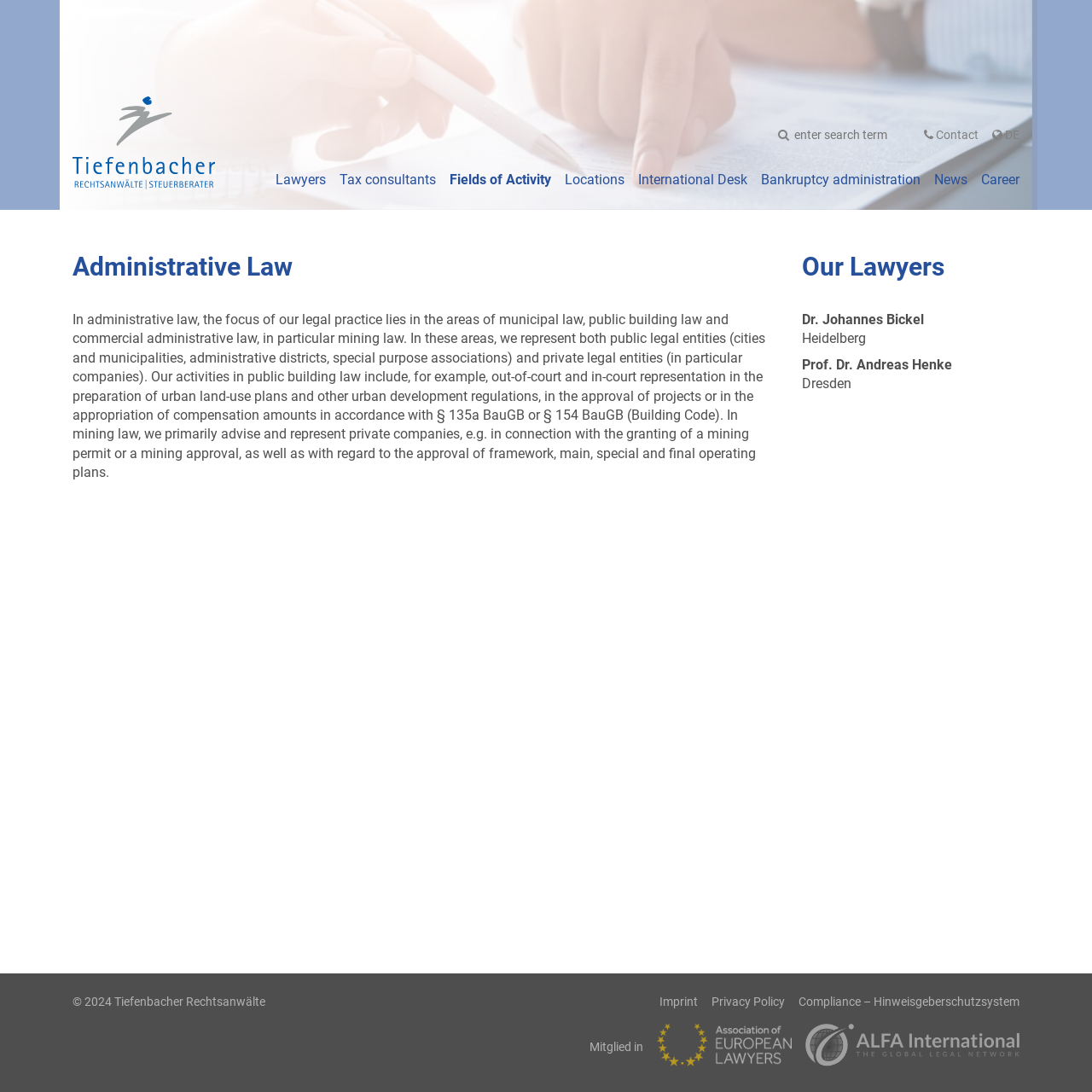Please identify the bounding box coordinates of the clickable region that I should interact with to perform the following instruction: "View the latest news". The coordinates should be expressed as four float numbers between 0 and 1, i.e., [left, top, right, bottom].

None